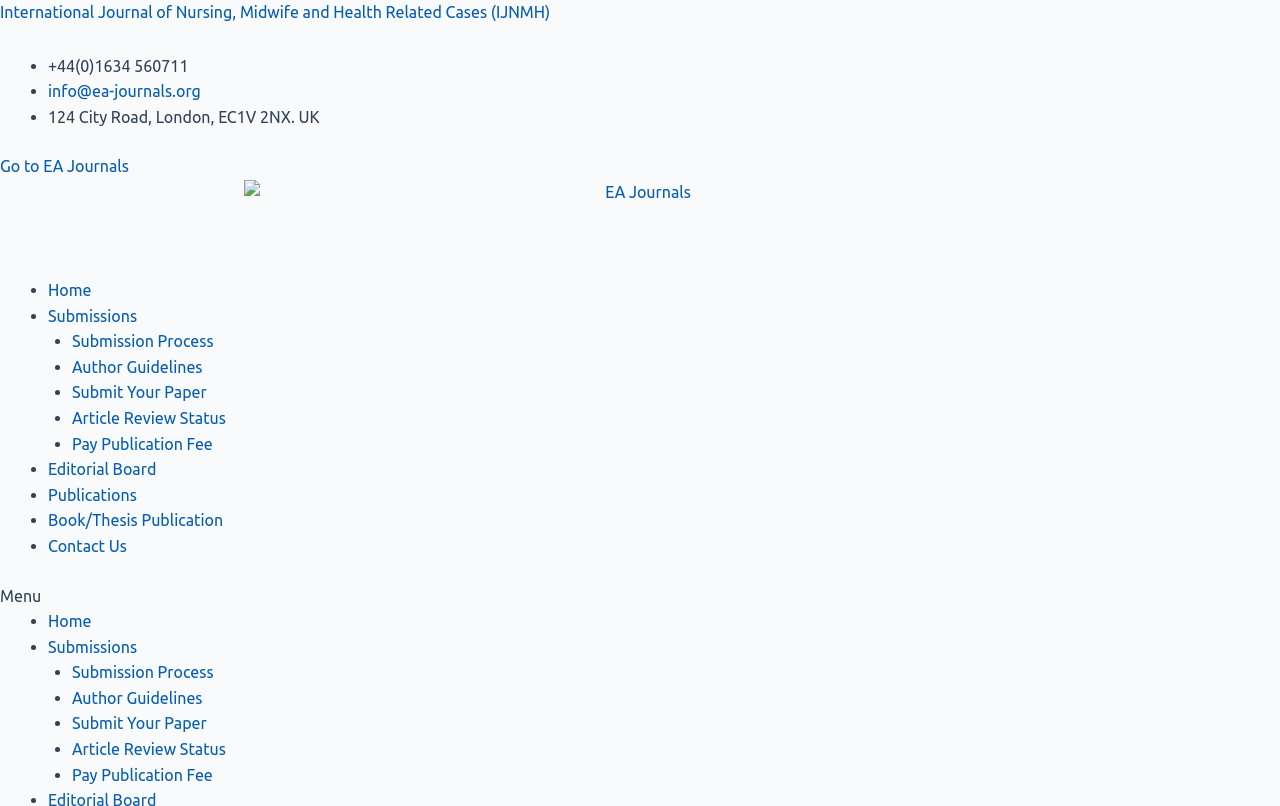Please specify the bounding box coordinates of the clickable region to carry out the following instruction: "Go to International Journal of Nursing, Midwife and Health Related Cases". The coordinates should be four float numbers between 0 and 1, in the format [left, top, right, bottom].

[0.0, 0.004, 0.43, 0.026]